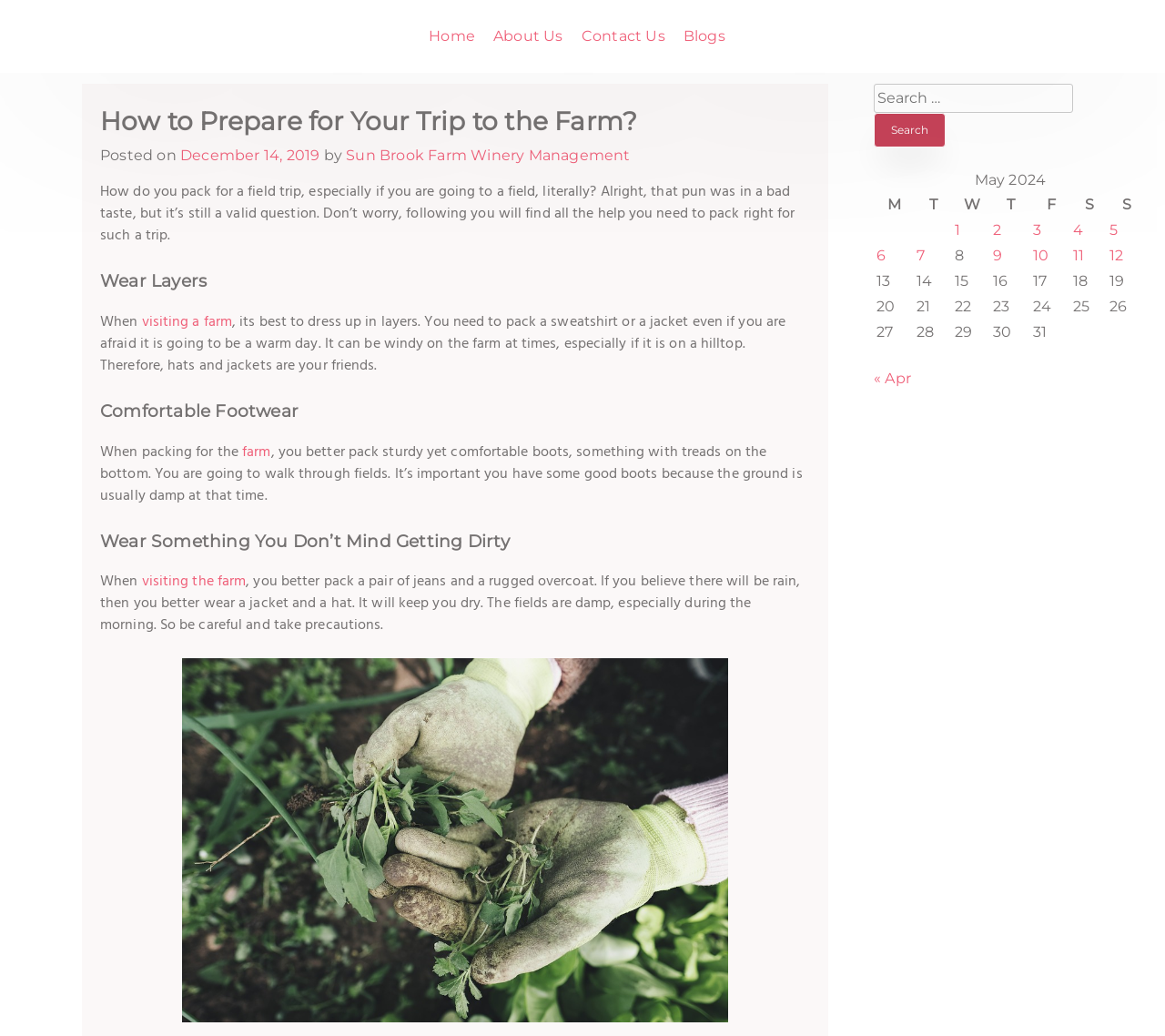Please find and report the bounding box coordinates of the element to click in order to perform the following action: "Search for:". The coordinates should be expressed as four float numbers between 0 and 1, in the format [left, top, right, bottom].

[0.75, 0.081, 0.921, 0.109]